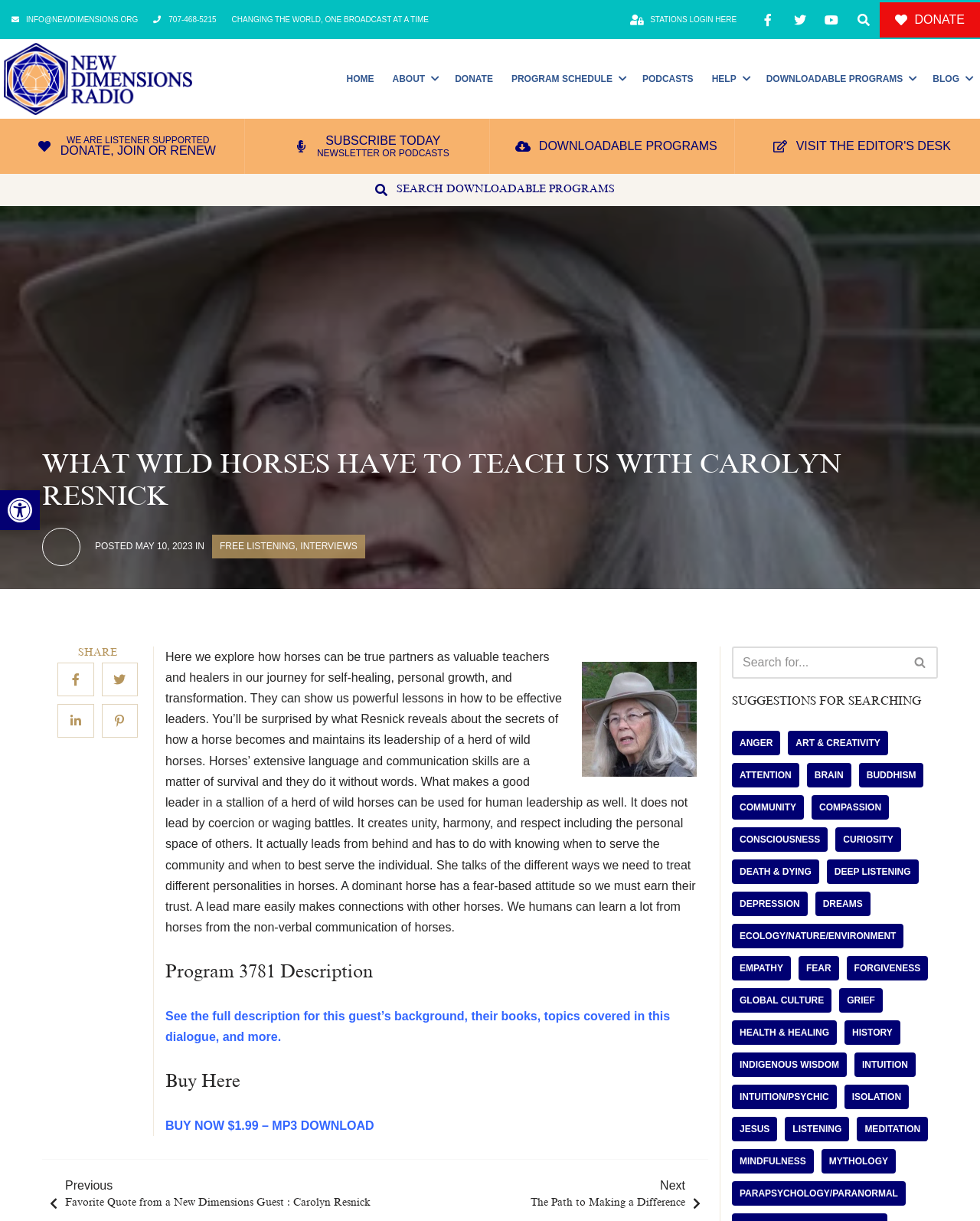Please identify the bounding box coordinates of where to click in order to follow the instruction: "Search downloadable programs".

[0.062, 0.142, 0.938, 0.169]